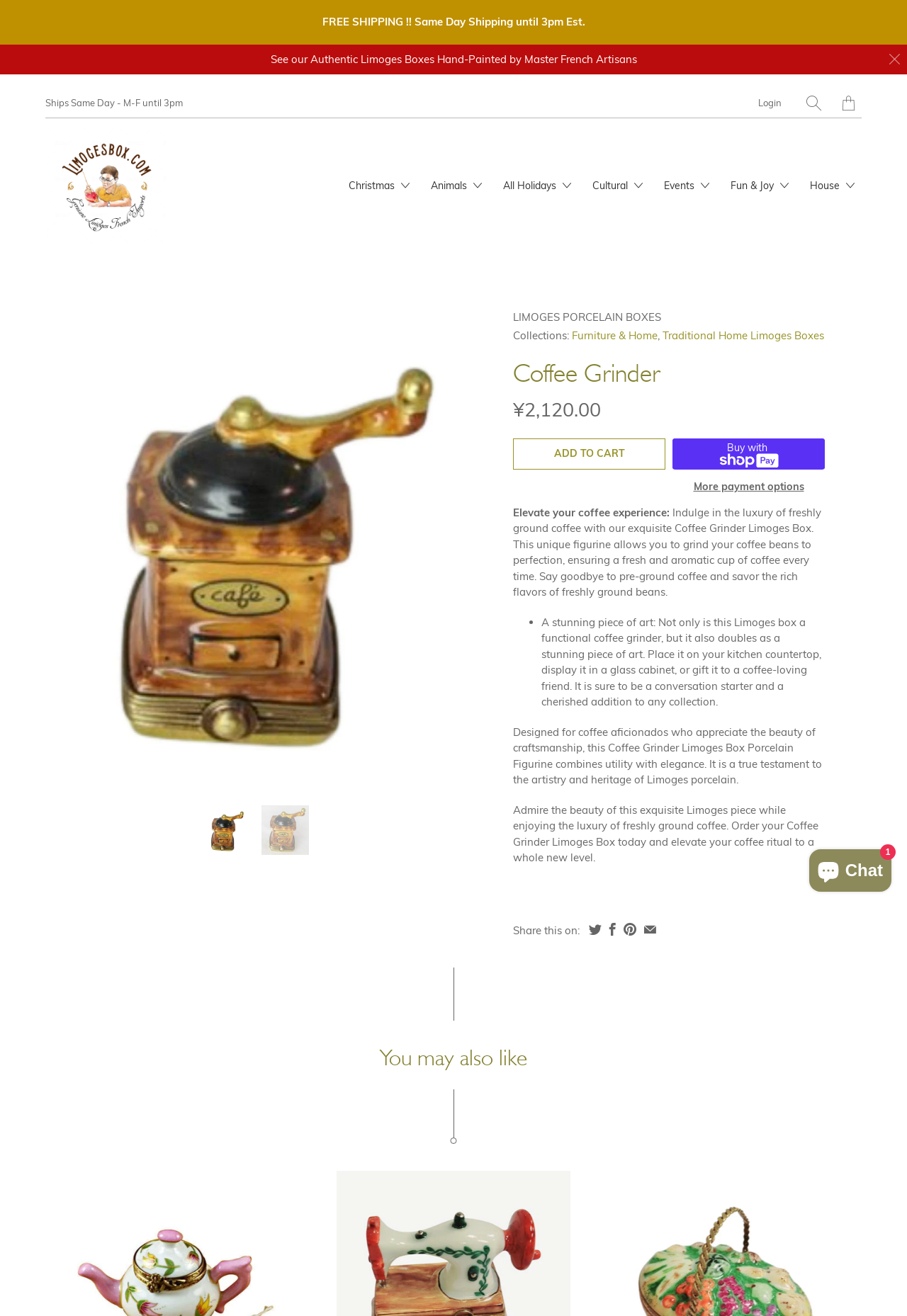Determine the bounding box coordinates for the area you should click to complete the following instruction: "View the 'Limoges Box' image".

[0.05, 0.095, 0.183, 0.187]